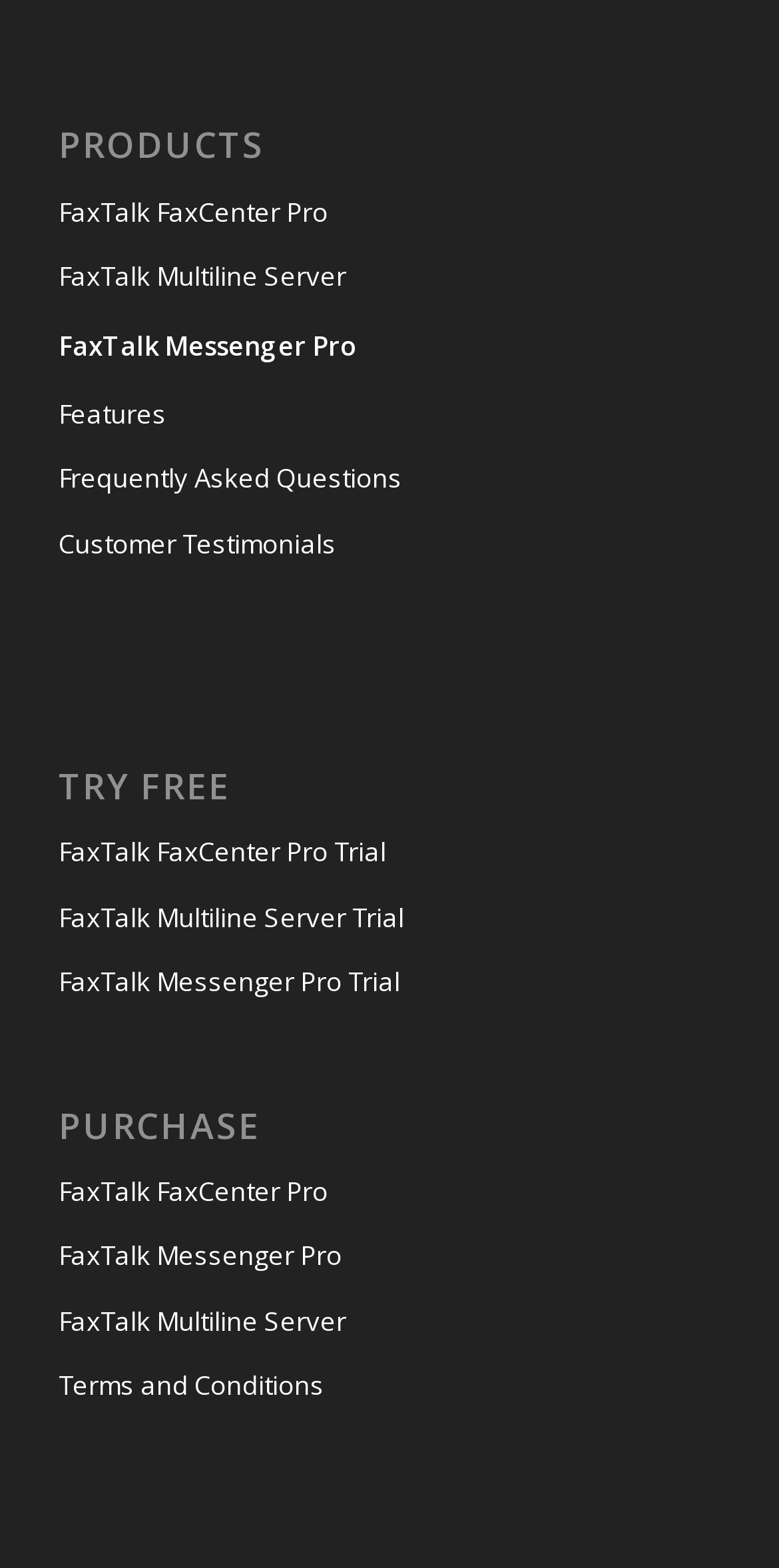Locate the bounding box coordinates of the element's region that should be clicked to carry out the following instruction: "View features of FaxTalk products". The coordinates need to be four float numbers between 0 and 1, i.e., [left, top, right, bottom].

[0.075, 0.245, 0.925, 0.286]